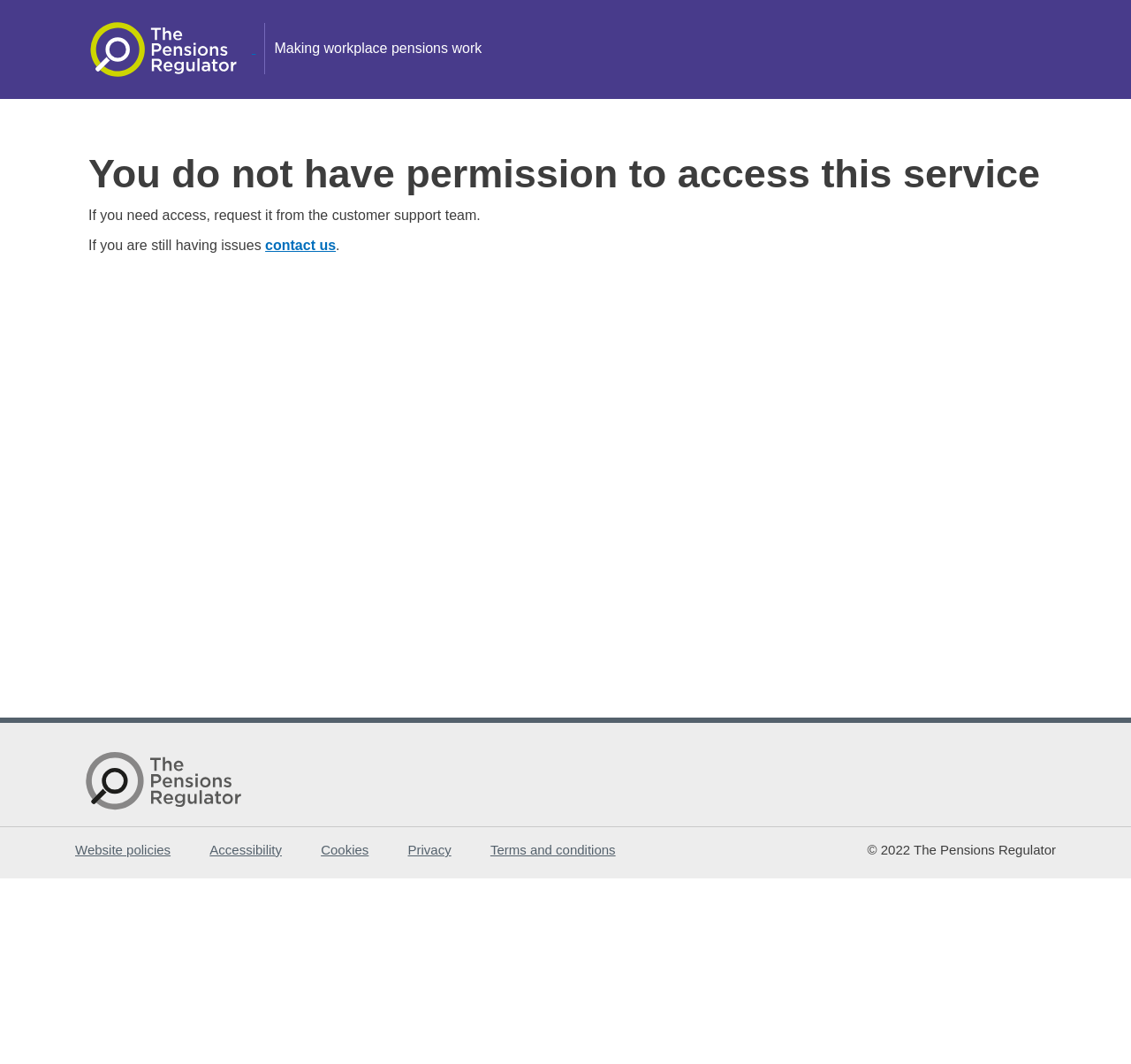Determine the bounding box coordinates for the HTML element mentioned in the following description: "Website policies". The coordinates should be a list of four floats ranging from 0 to 1, represented as [left, top, right, bottom].

[0.066, 0.79, 0.151, 0.809]